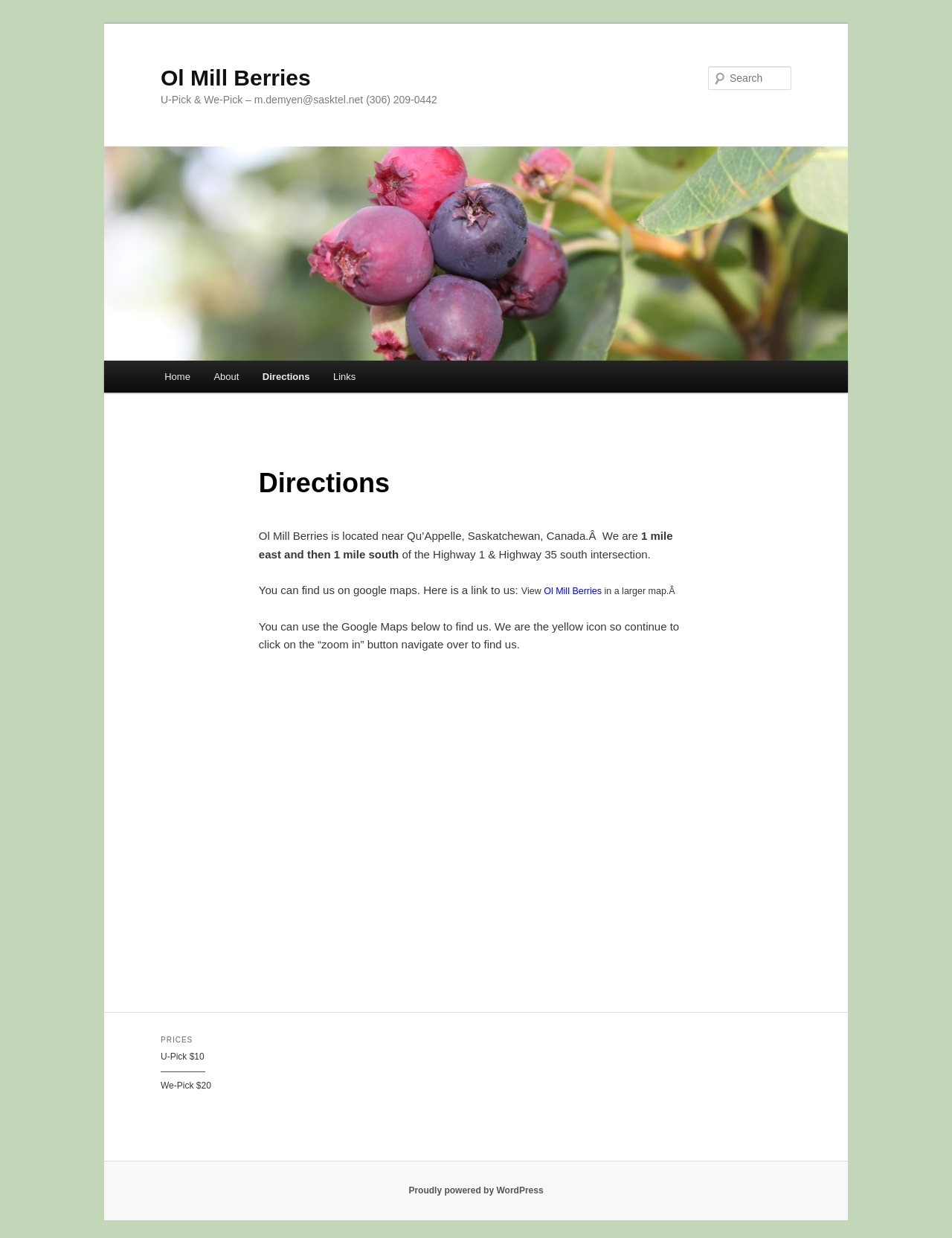Give a succinct answer to this question in a single word or phrase: 
What can be used to find Ol Mill Berries?

Google Maps